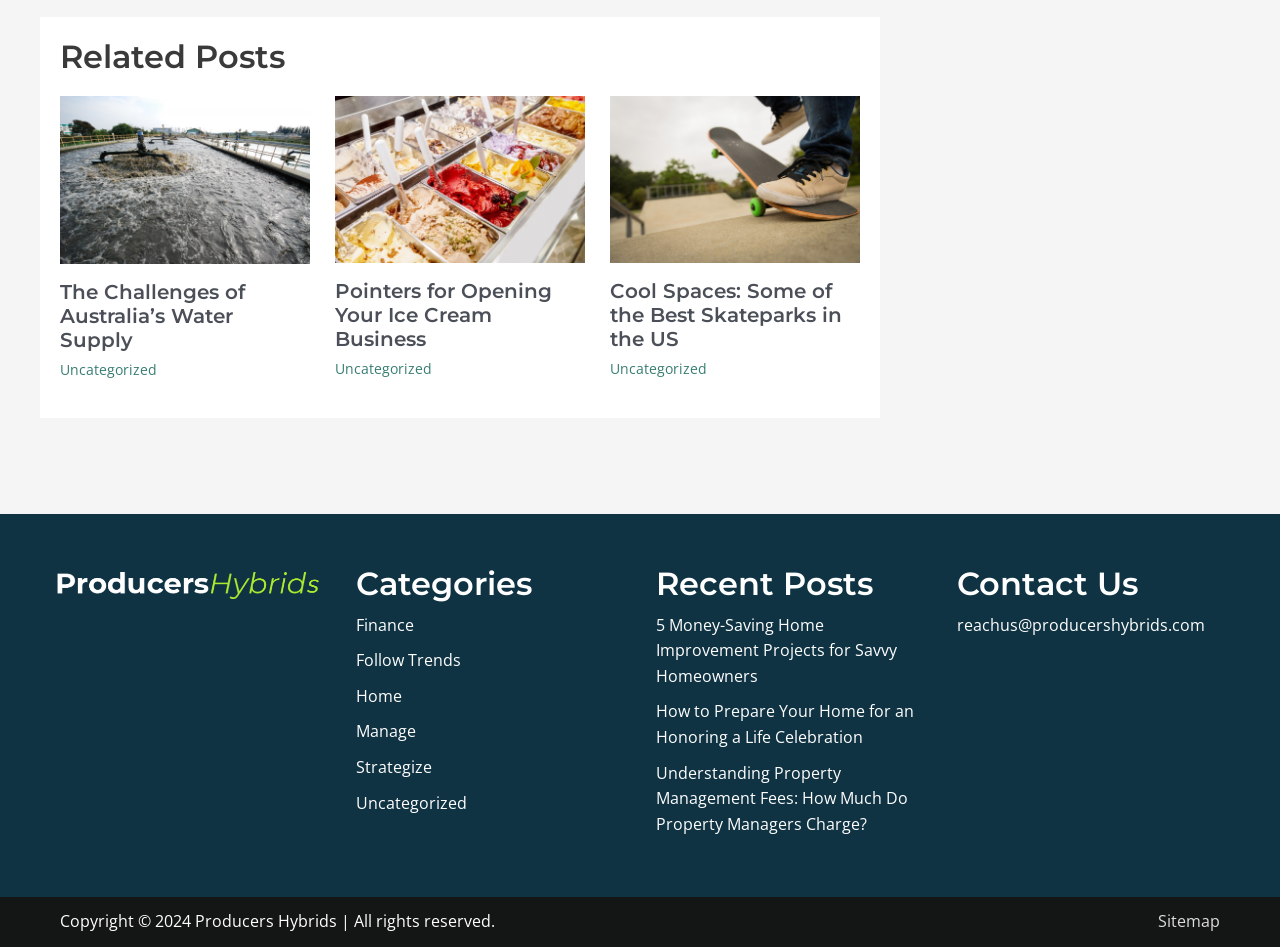Determine the bounding box coordinates of the area to click in order to meet this instruction: "View Pointers for Opening Your Ice Cream Business".

[0.262, 0.176, 0.457, 0.199]